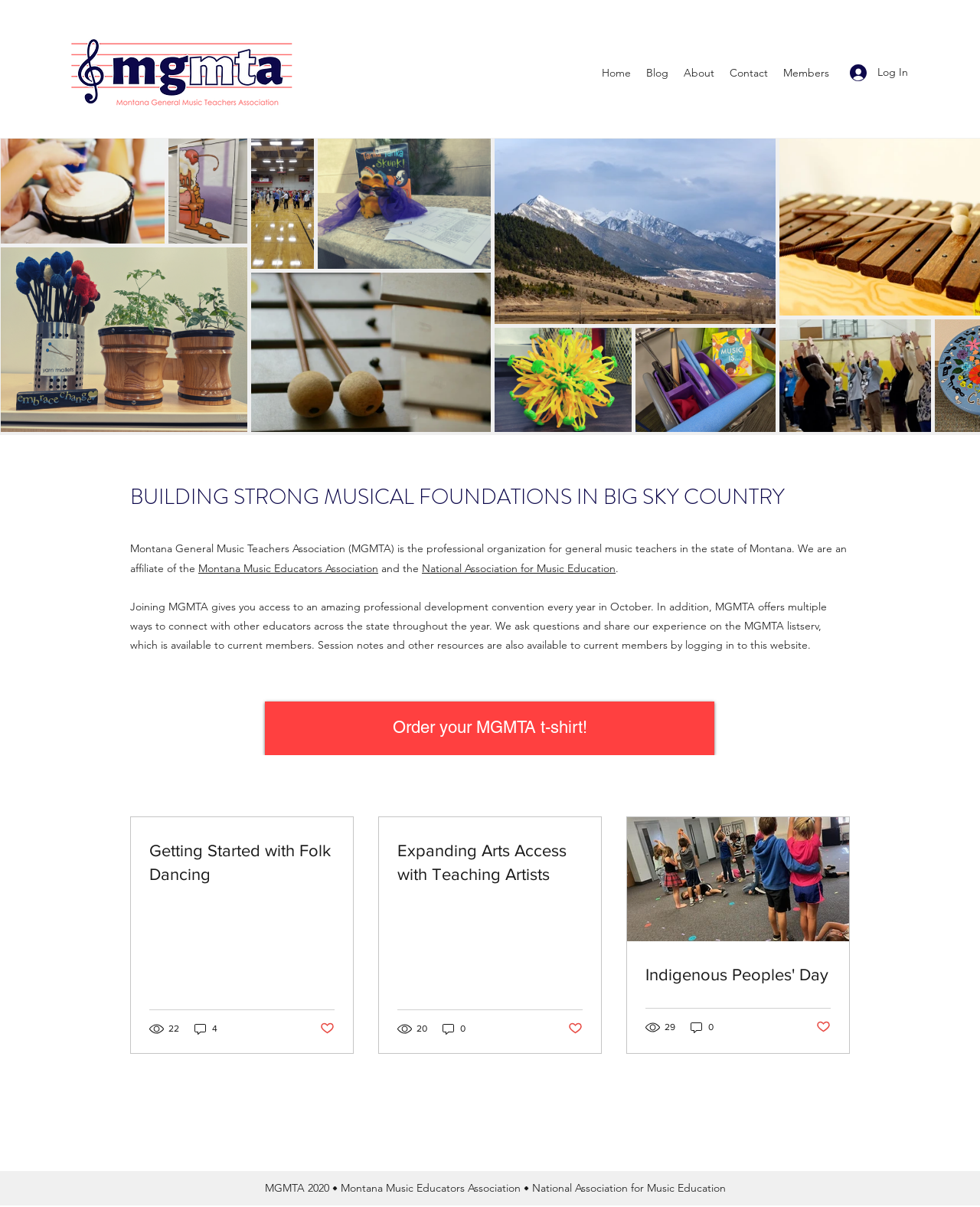Please locate the bounding box coordinates of the element's region that needs to be clicked to follow the instruction: "Explore the Blog page". The bounding box coordinates should be provided as four float numbers between 0 and 1, i.e., [left, top, right, bottom].

[0.652, 0.051, 0.69, 0.07]